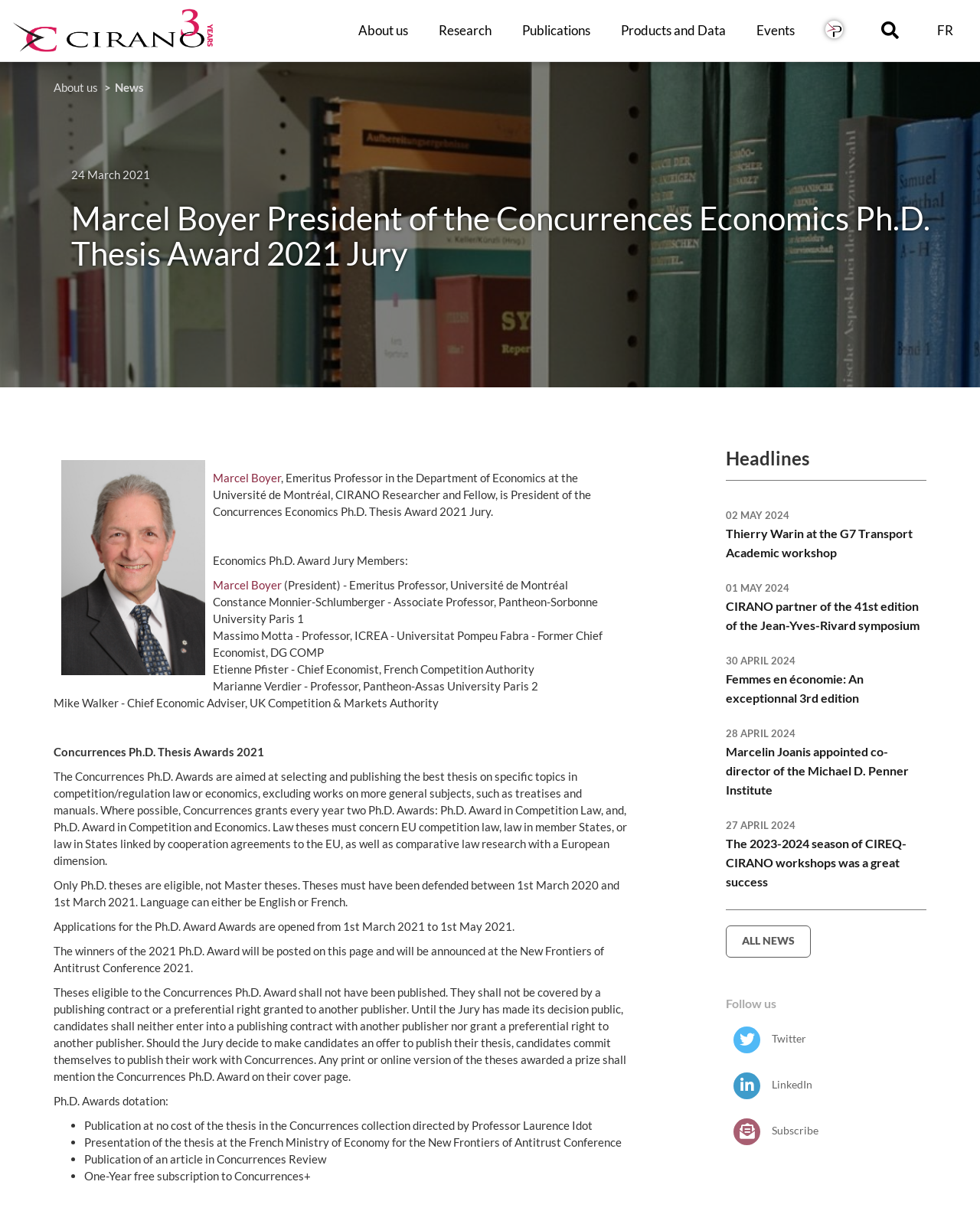Respond with a single word or phrase for the following question: 
What is the name of the president of the Concurrences Economics Ph.D. Thesis Award 2021 Jury?

Marcel Boyer